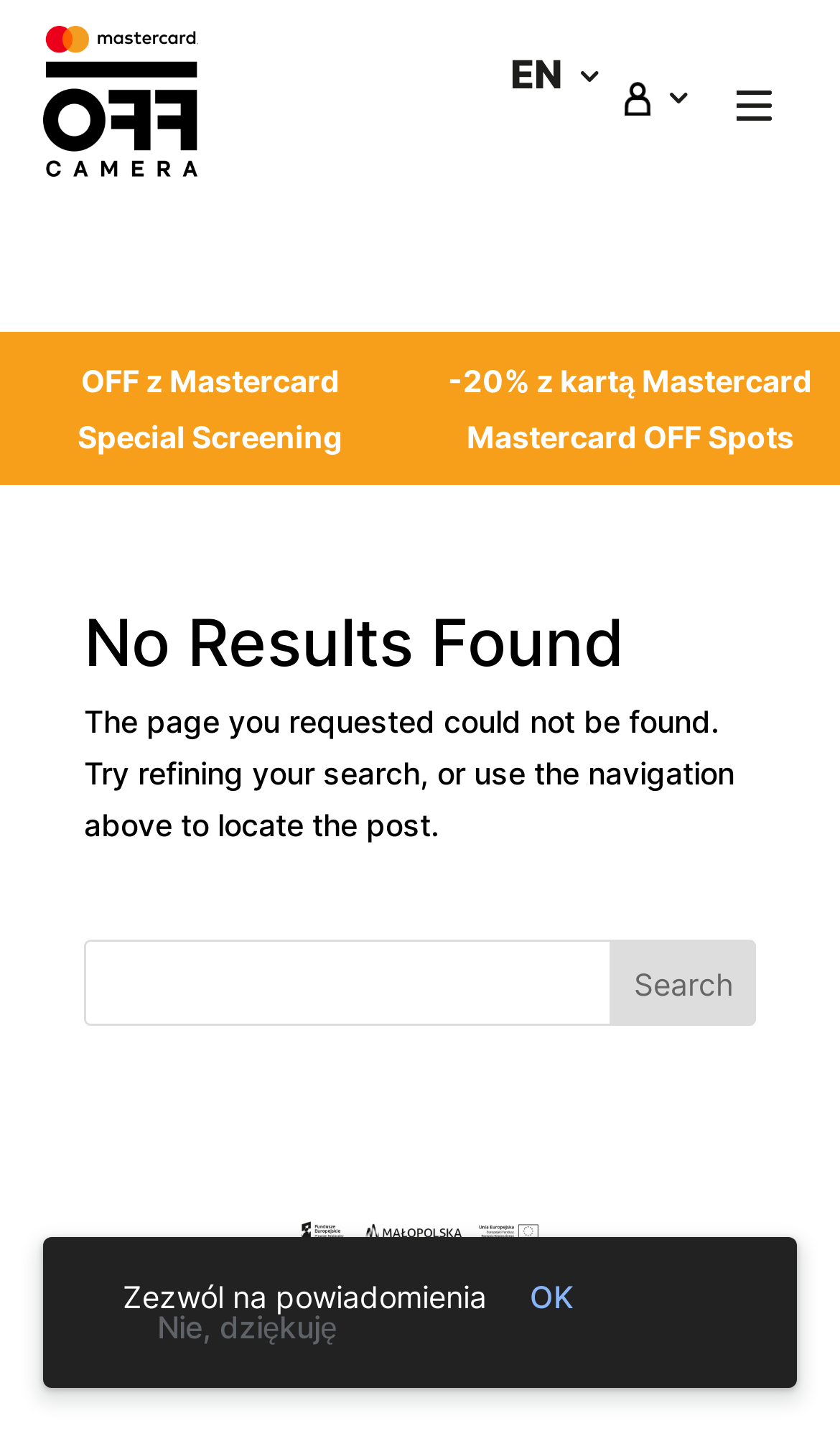Please pinpoint the bounding box coordinates for the region I should click to adhere to this instruction: "Learn about Tunisian culture".

None